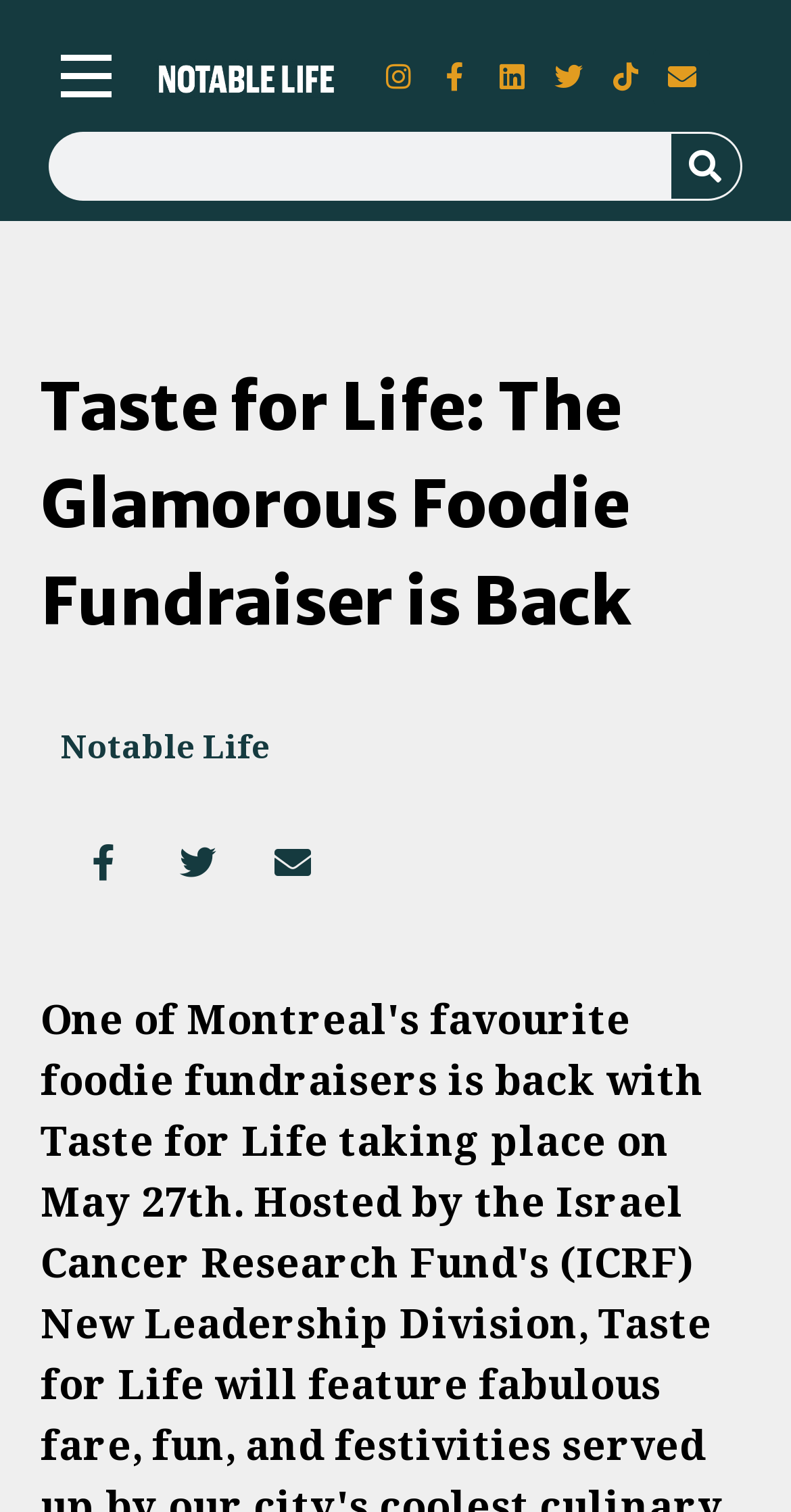Pinpoint the bounding box coordinates of the clickable area necessary to execute the following instruction: "Go to Instagram". The coordinates should be given as four float numbers between 0 and 1, namely [left, top, right, bottom].

[0.467, 0.032, 0.539, 0.069]